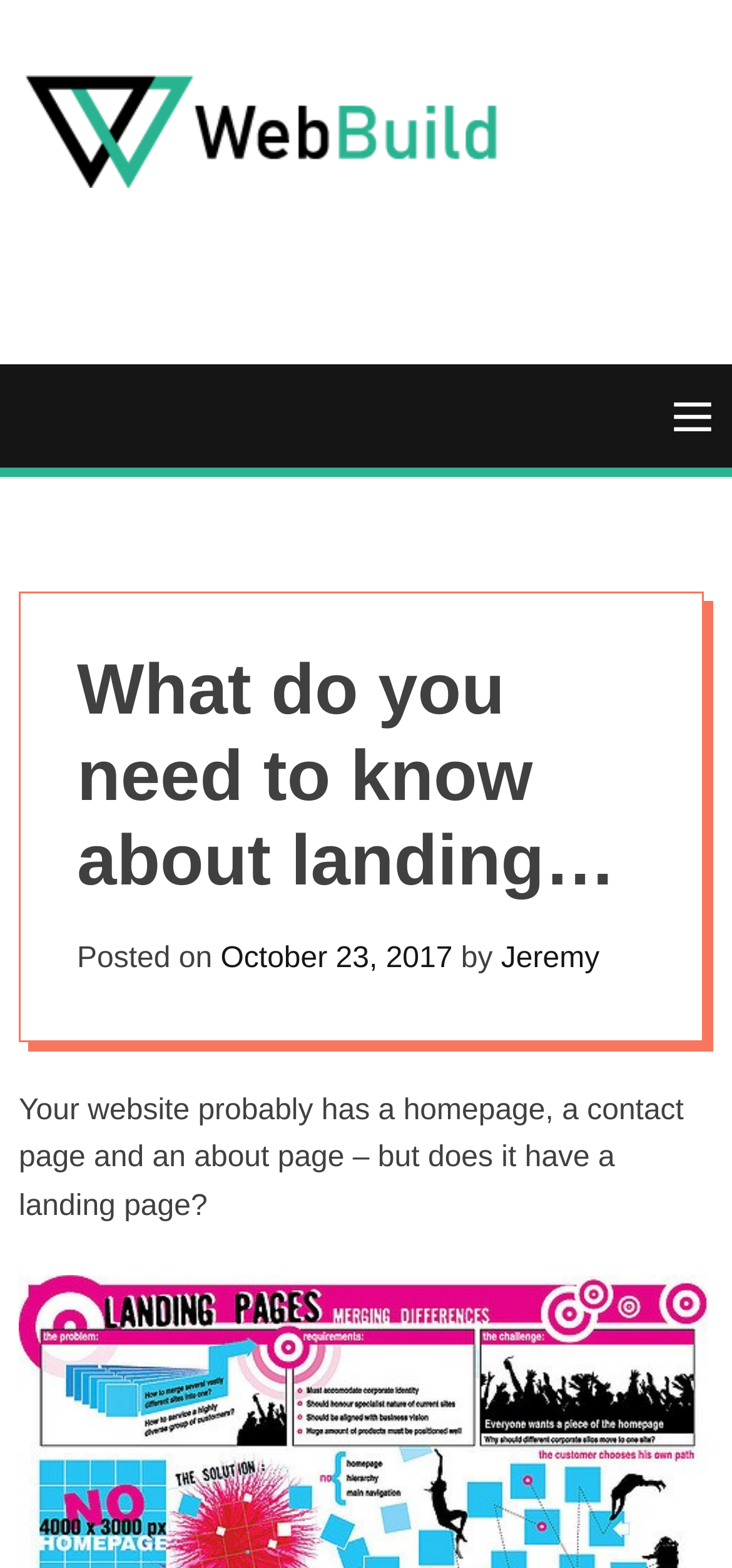Determine the bounding box coordinates of the UI element that matches the following description: "Web Build". The coordinates should be four float numbers between 0 and 1 in the format [left, top, right, bottom].

[0.023, 0.123, 0.062, 0.358]